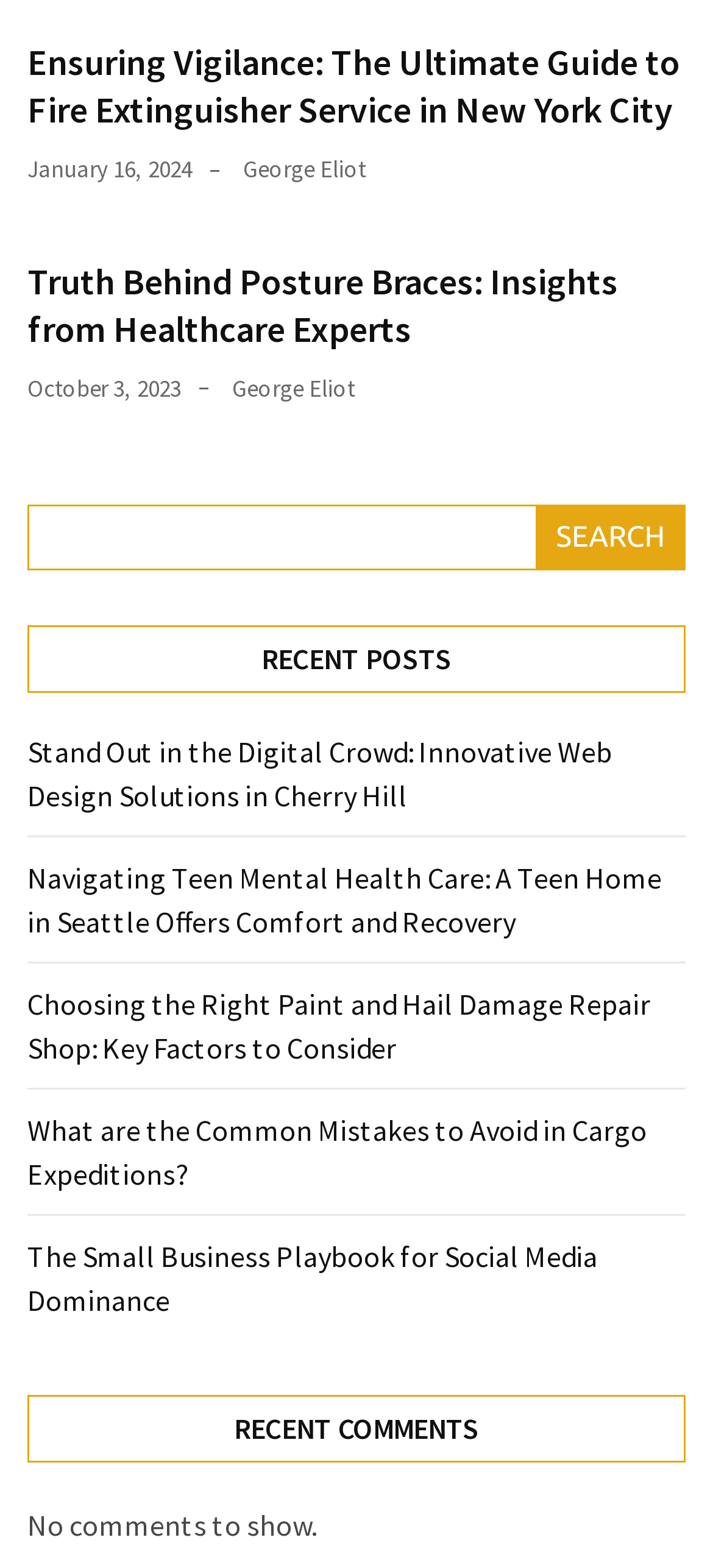Please identify the coordinates of the bounding box that should be clicked to fulfill this instruction: "call the phone number".

None